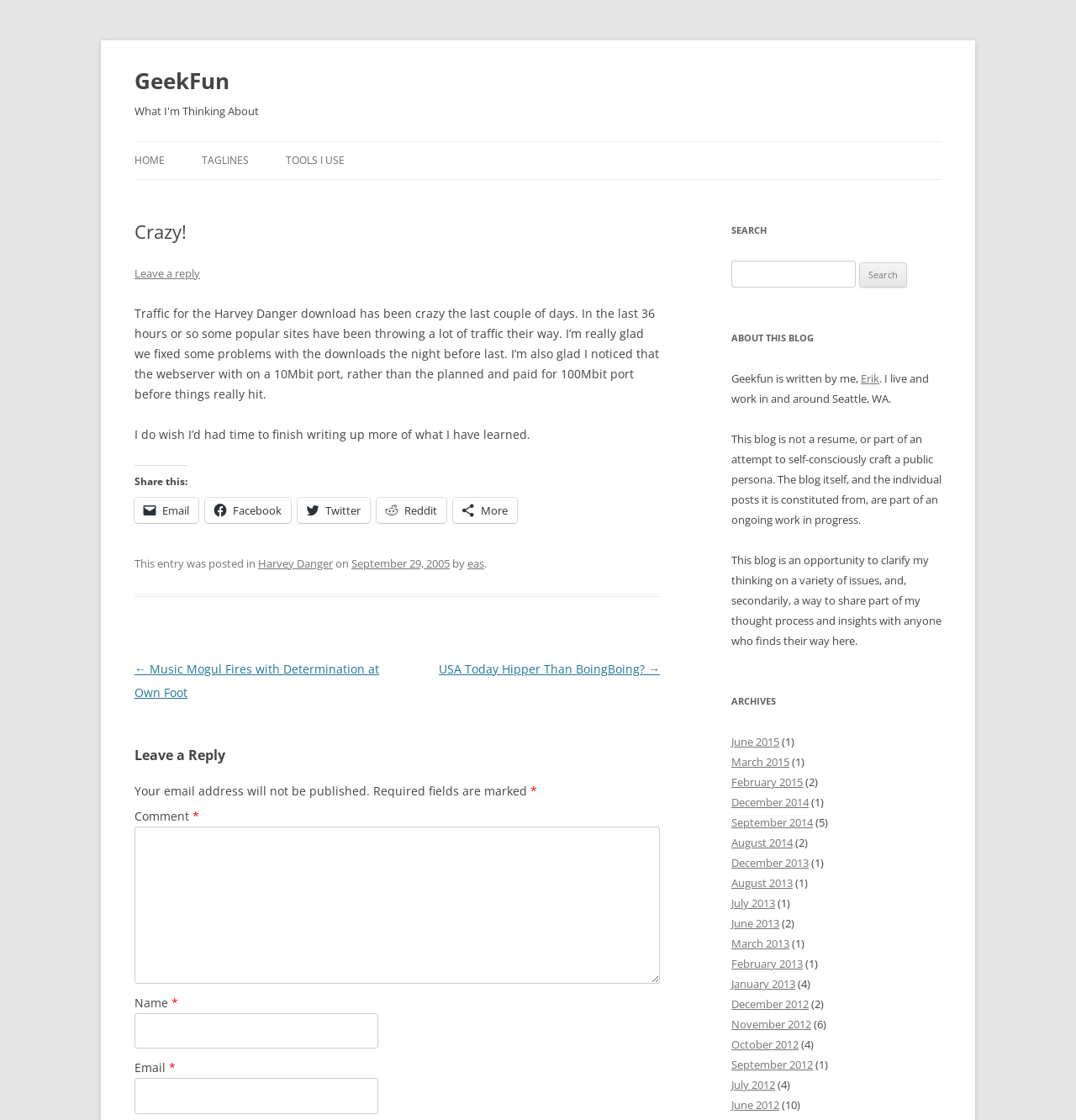Extract the bounding box coordinates for the HTML element that matches this description: "parent_node: Name * name="author"". The coordinates should be four float numbers between 0 and 1, i.e., [left, top, right, bottom].

[0.125, 0.904, 0.351, 0.936]